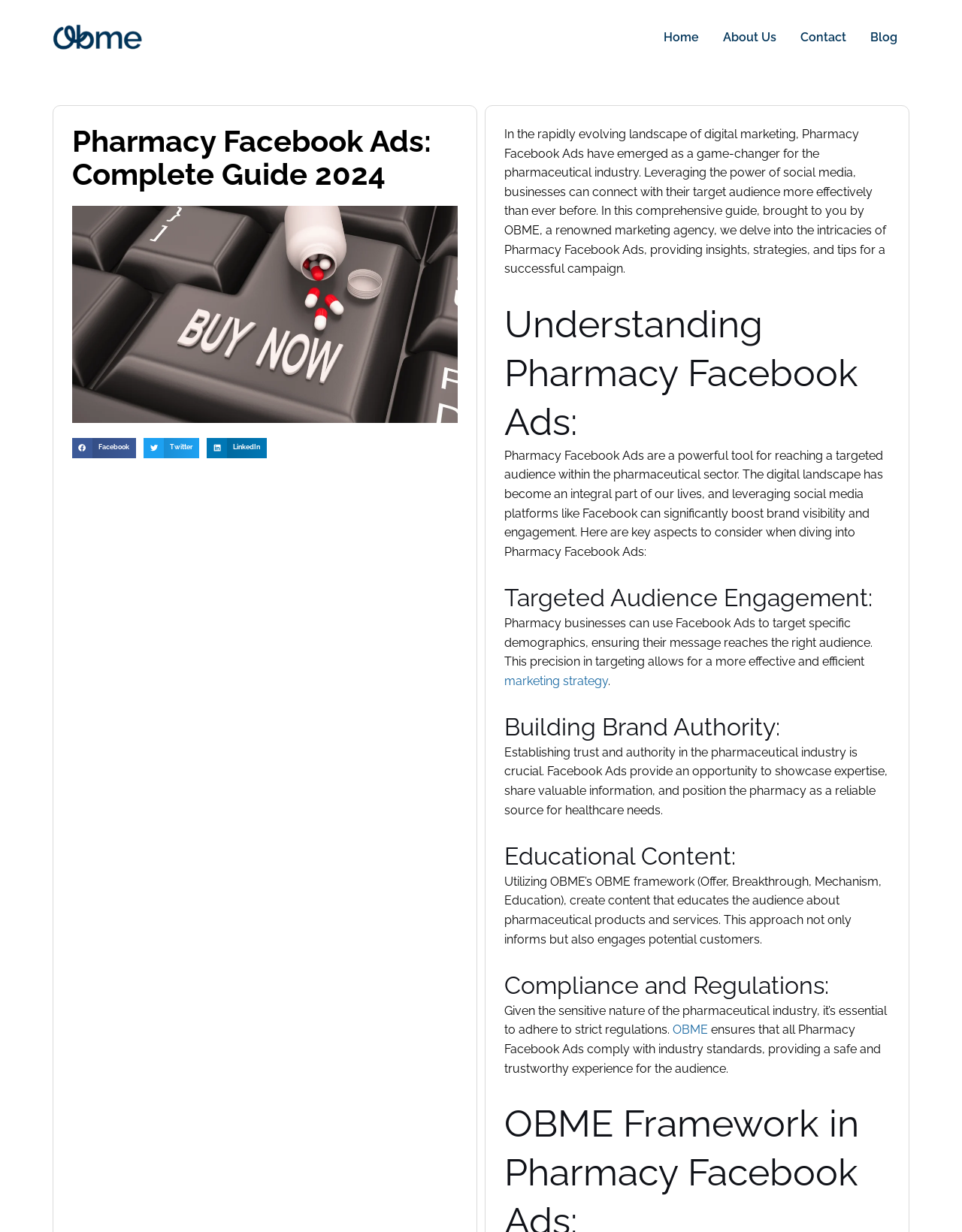Determine the coordinates of the bounding box for the clickable area needed to execute this instruction: "Visit the 'About Us' page".

[0.739, 0.009, 0.82, 0.052]